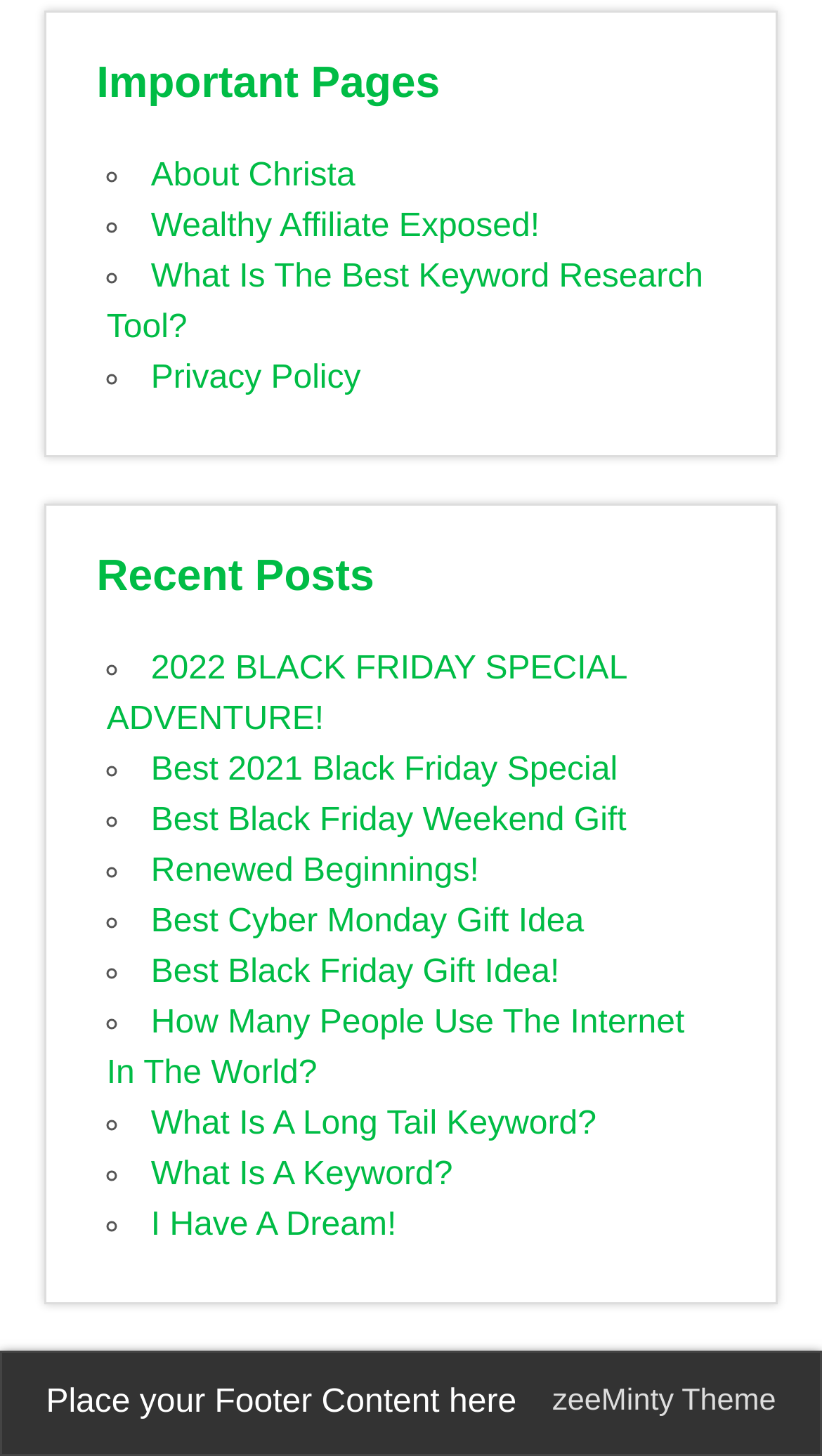Extract the bounding box coordinates for the UI element described as: "2022 BLACK FRIDAY SPECIAL ADVENTURE!".

[0.13, 0.447, 0.762, 0.506]